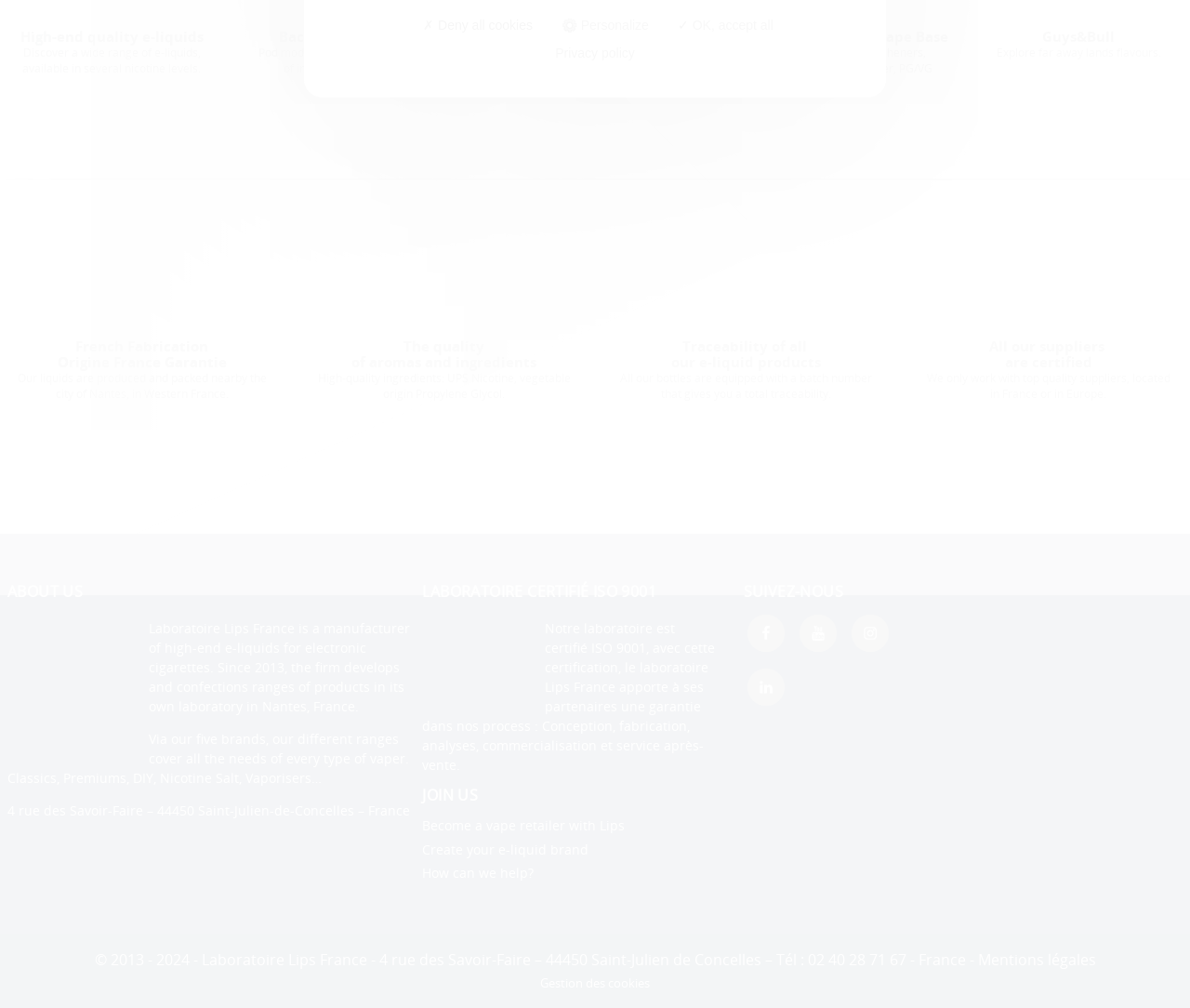Extract the bounding box coordinates for the described element: "Notre univers". The coordinates should be represented as four float numbers between 0 and 1: [left, top, right, bottom].

[0.95, 0.554, 1.0, 0.59]